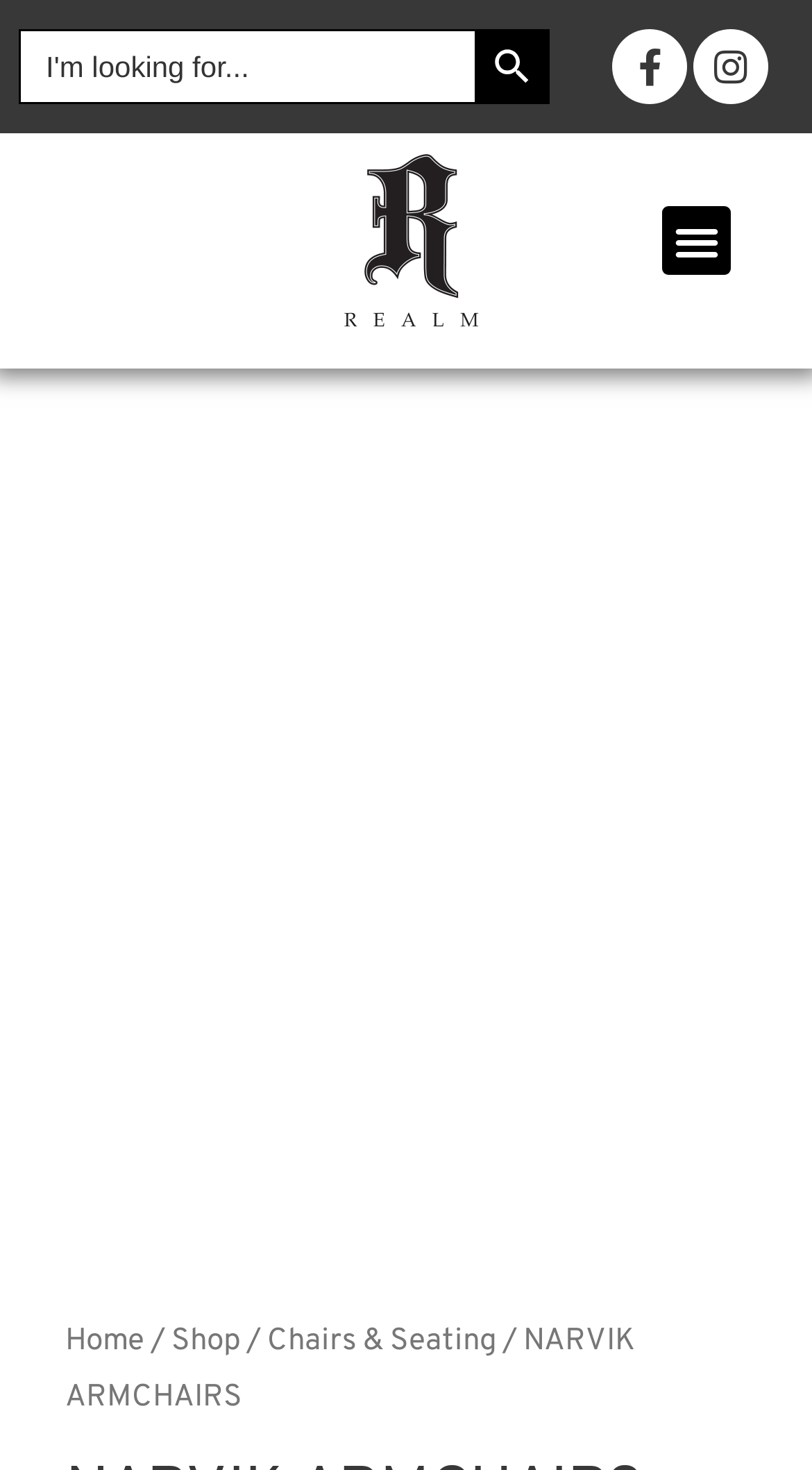Describe the webpage meticulously, covering all significant aspects.

The webpage appears to be a product page for a pair of Narvik armchairs designed by Fred Lowen and produced by FLER. At the top right corner, there is a menu toggle button. Below it, there are three social media links, including Facebook and Instagram, aligned horizontally. To the left of these links, there is a search bar with a search button and a search icon. The search bar has a placeholder text "I'm looking for...".

Below the search bar, there is a large image of the Narvik armchairs, taking up most of the page's width. The image is a figure element with a link.

At the bottom of the page, there is a navigation menu with links to "Home", "Shop", and "Chairs & Seating", separated by forward slashes. The current page is highlighted, as indicated by the text "NARVIK ARMCHAIRS" at the end of the navigation menu.